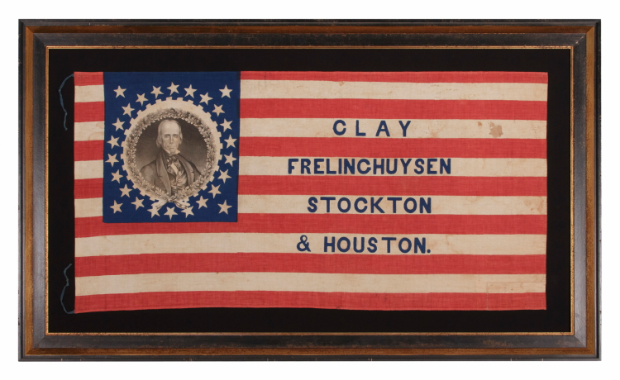Describe the image thoroughly.

This image features a historical 26-star American parade flag created for the 1844 presidential campaign of Henry Clay and Theodore Frelinghuysen. The flag prominently displays Clay's portrait set within a circular design adorned with stars and surrounded by an oak leaf and gear cog medallion. Below the portrait, the names "CLAY," "FRELINCHUYSE," "STOCKTON," and "HOUSTON" are emblazoned in bold letters against the alternating red and white stripes of the flag. The entire piece is framed elegantly, capturing a significant moment in American political history and showcasing the artistry of the time. This flag serves as a fascinating artifact, representing the campaign's themes and the political figures involved in the election.